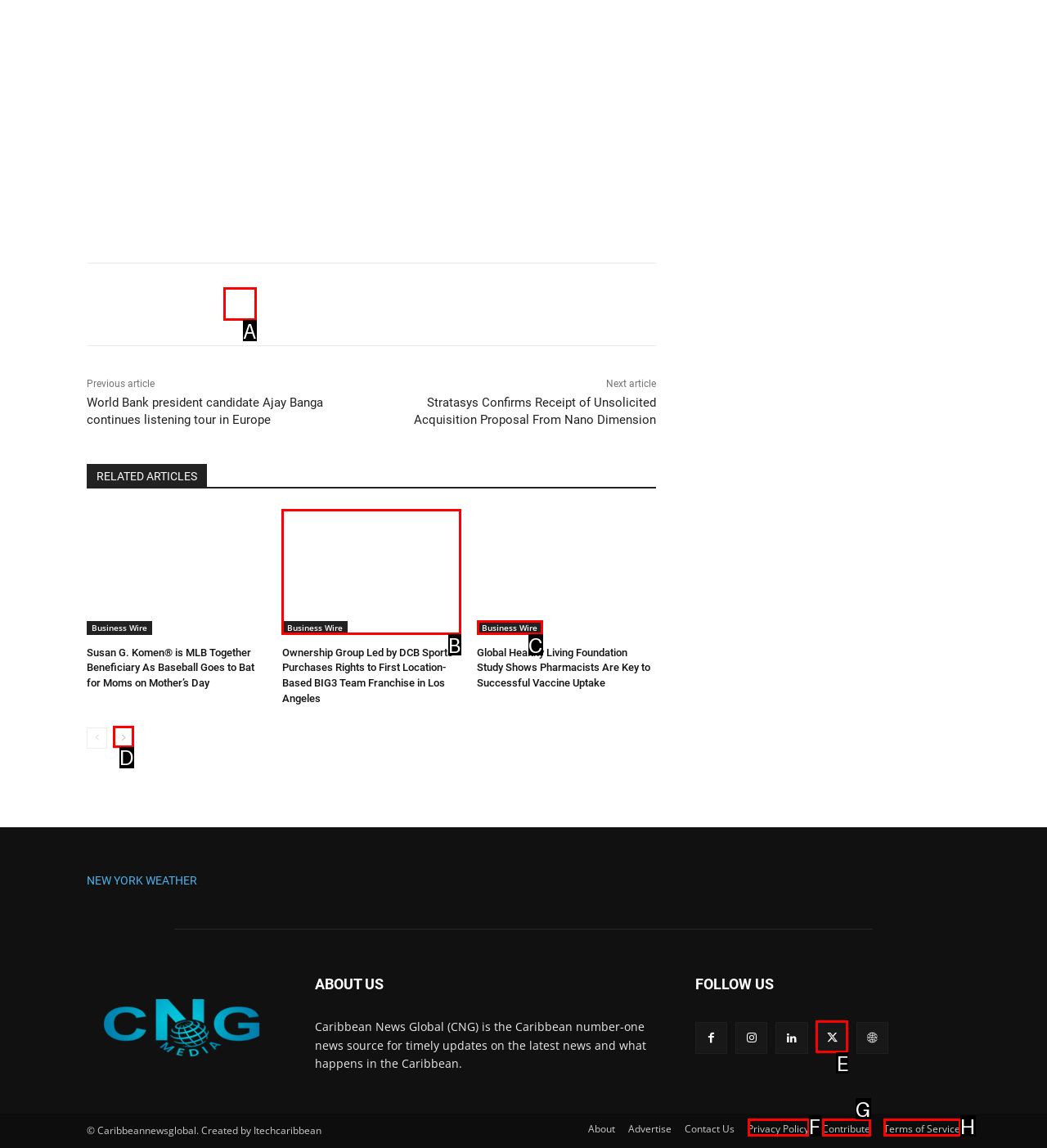Choose the letter that best represents the description: Terms of Service. Answer with the letter of the selected choice directly.

H